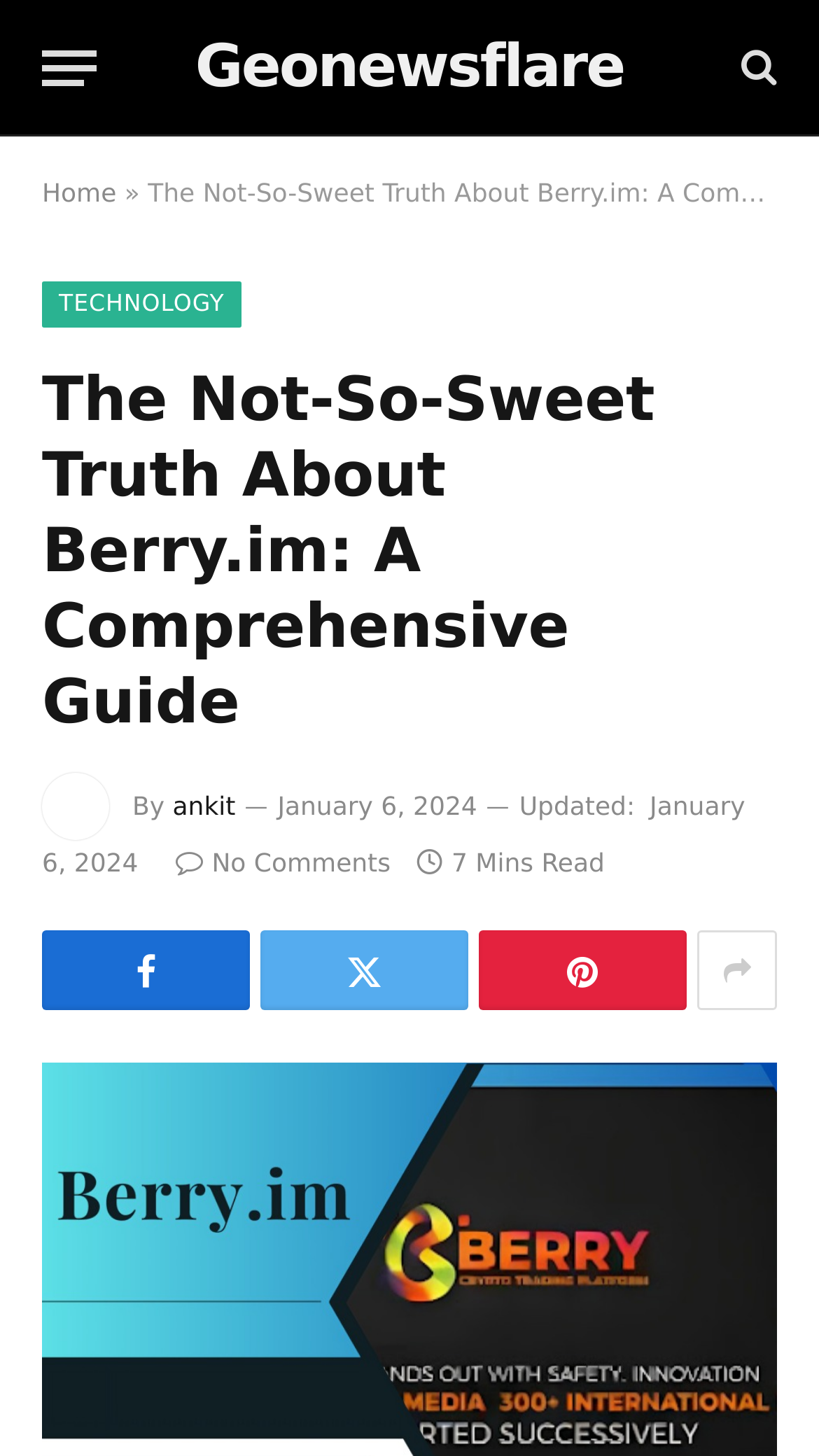What is the author of the article?
Please answer the question with a single word or phrase, referencing the image.

ankit